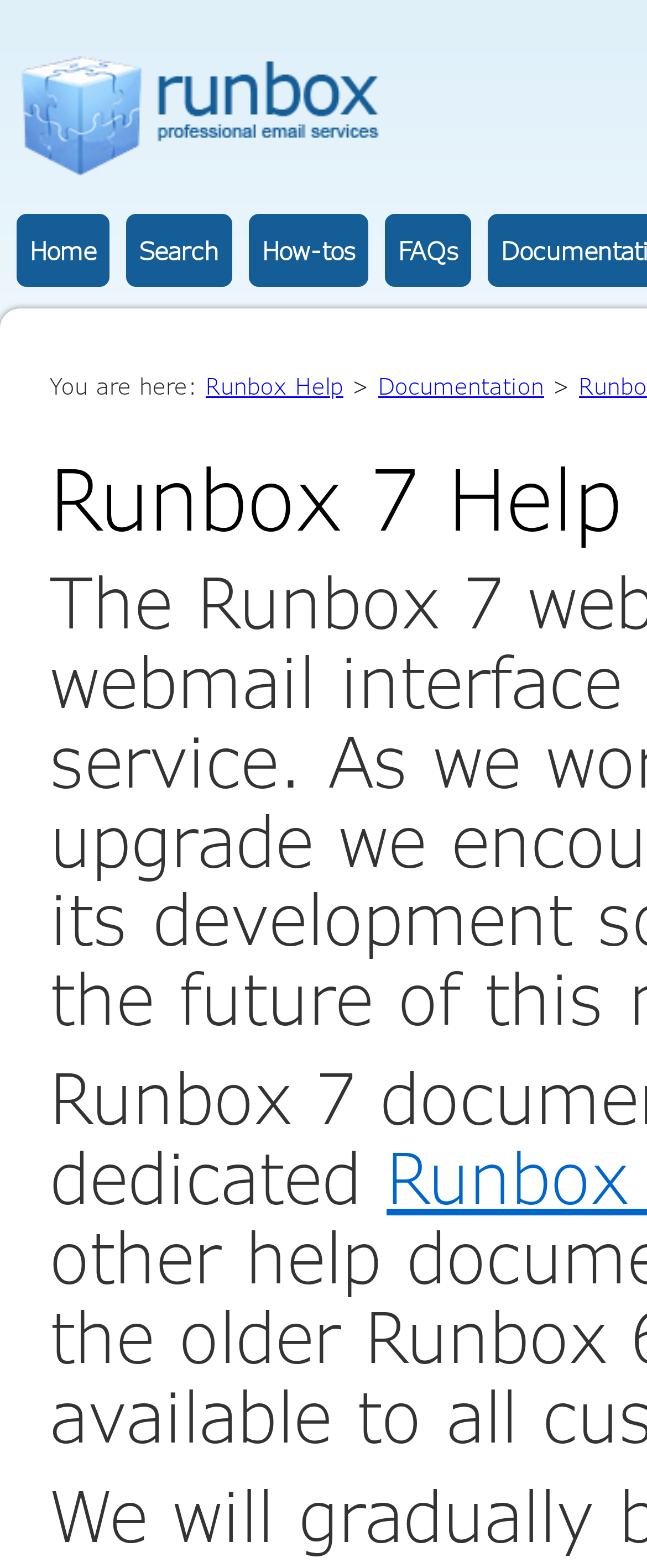Illustrate the webpage thoroughly, mentioning all important details.

The webpage is titled "Runbox 7 Help | Runbox Help" and appears to be a help or documentation page. At the top left corner, there is a link to "go back to home" accompanied by an image with the same description. Below this, there is a row of links including "Home", "Search", "How-tos", and "FAQs", which are evenly spaced and aligned horizontally.

Further down, there is a section that indicates the user's current location, starting with the text "You are here:" followed by a link to "Runbox Help" and then a greater-than symbol (>). This is followed by another link to "Documentation". The links and text in this section are aligned horizontally and are positioned below the row of links mentioned earlier.